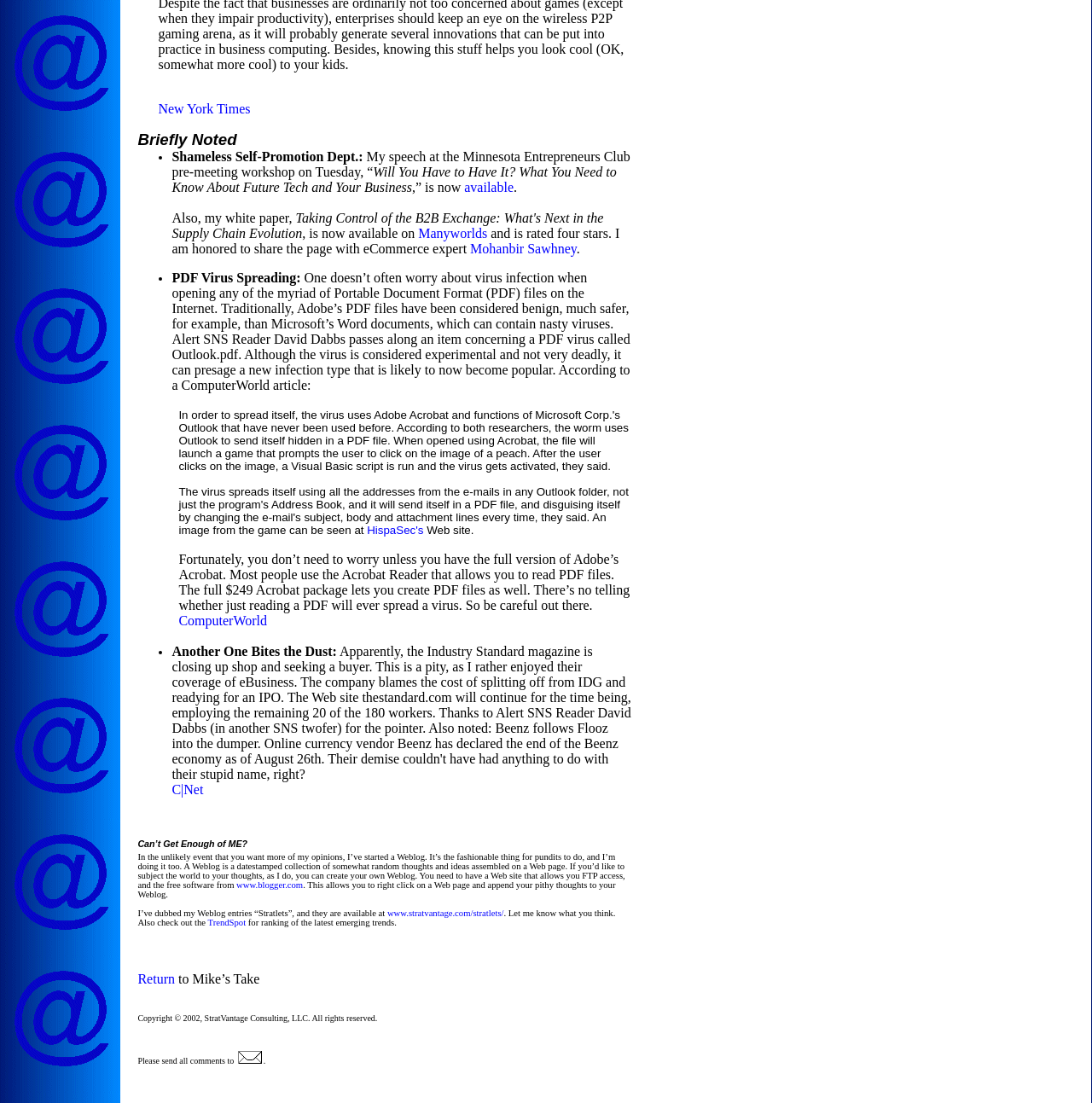Please identify the bounding box coordinates of the area that needs to be clicked to follow this instruction: "Check out the 'TrendSpot' for ranking of the latest emerging trends".

[0.19, 0.832, 0.225, 0.841]